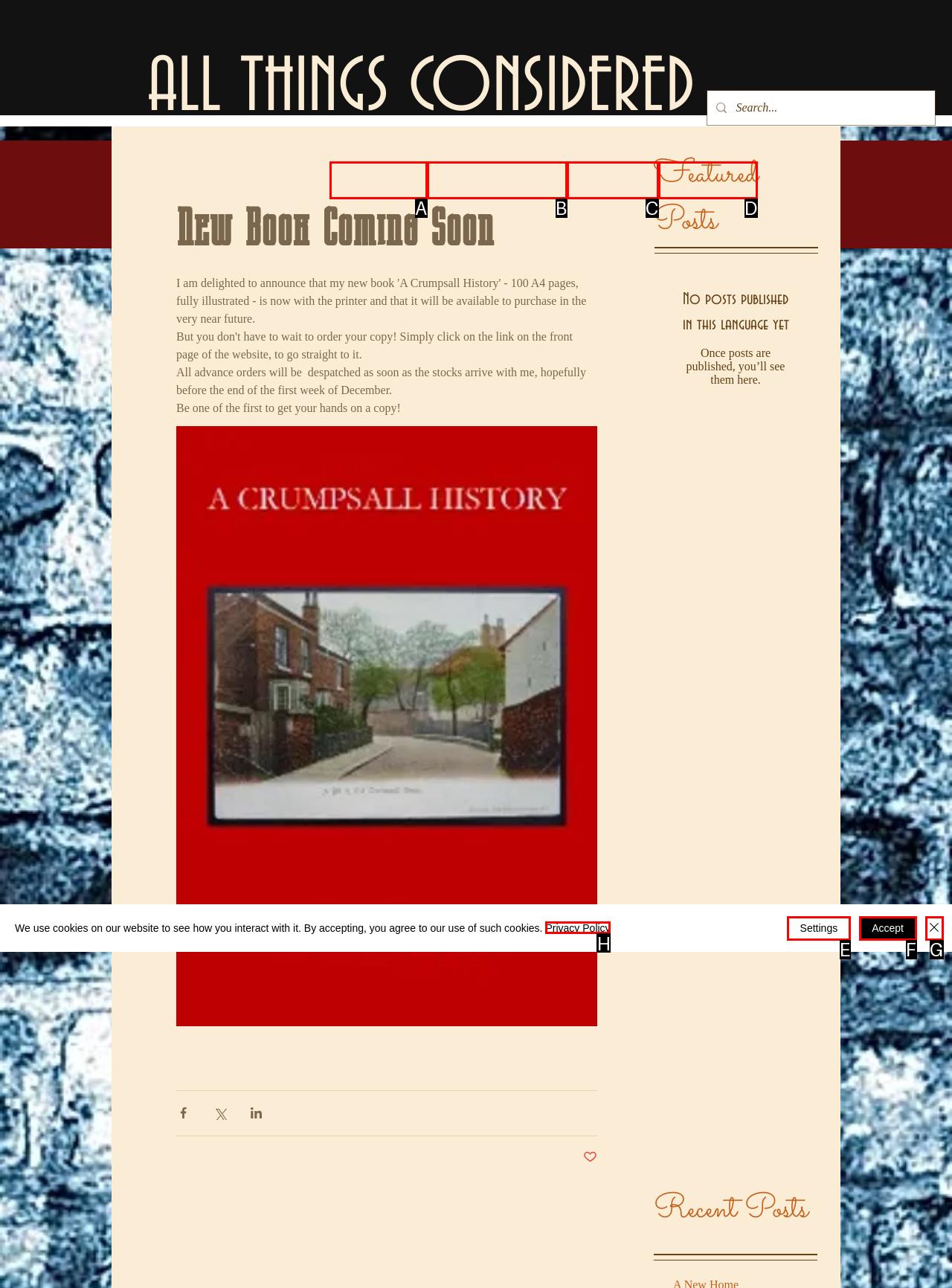Choose the UI element that best aligns with the description: aria-label="Close"
Respond with the letter of the chosen option directly.

G